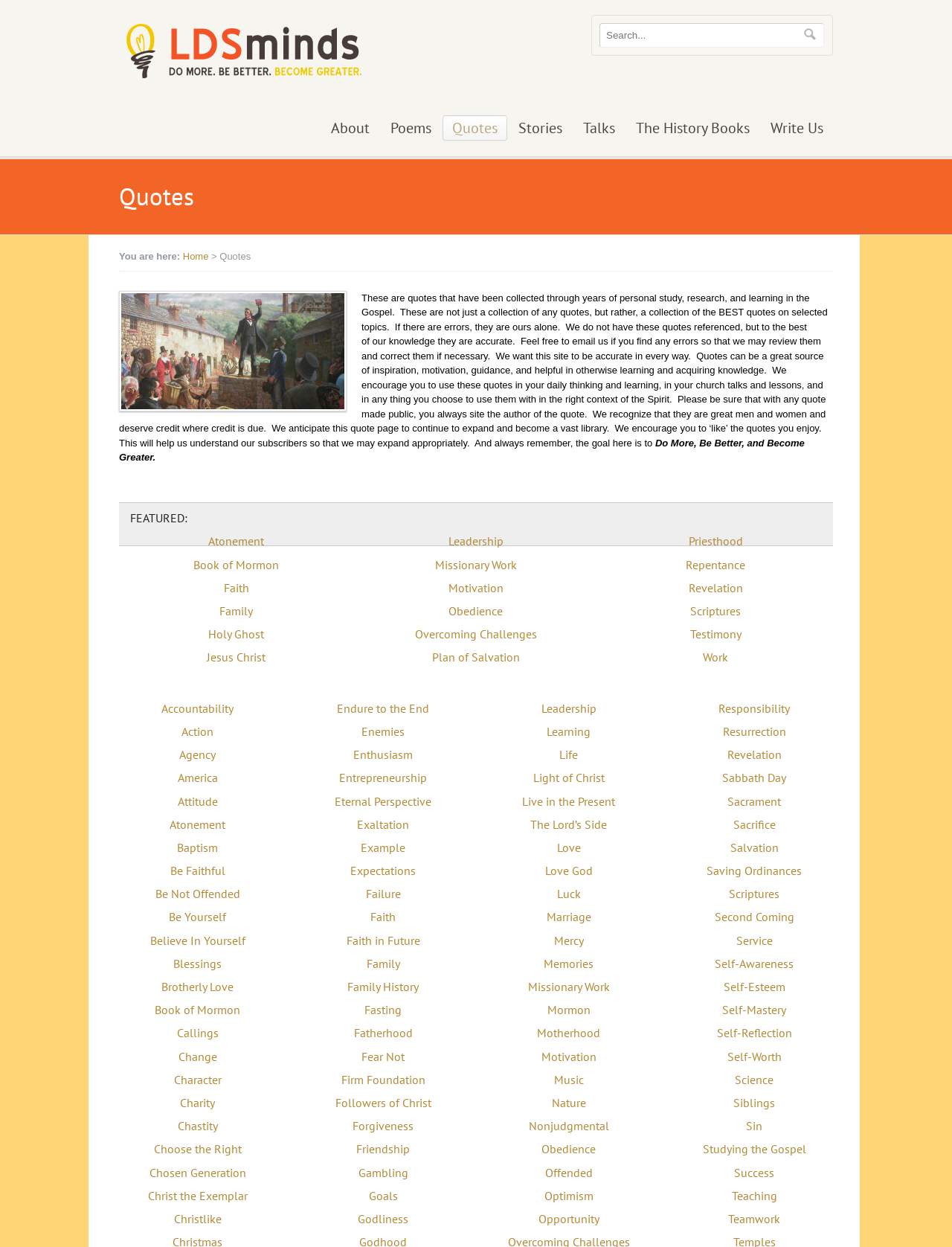Respond concisely with one word or phrase to the following query:
What is the goal of the quote collection?

Inspiration and learning